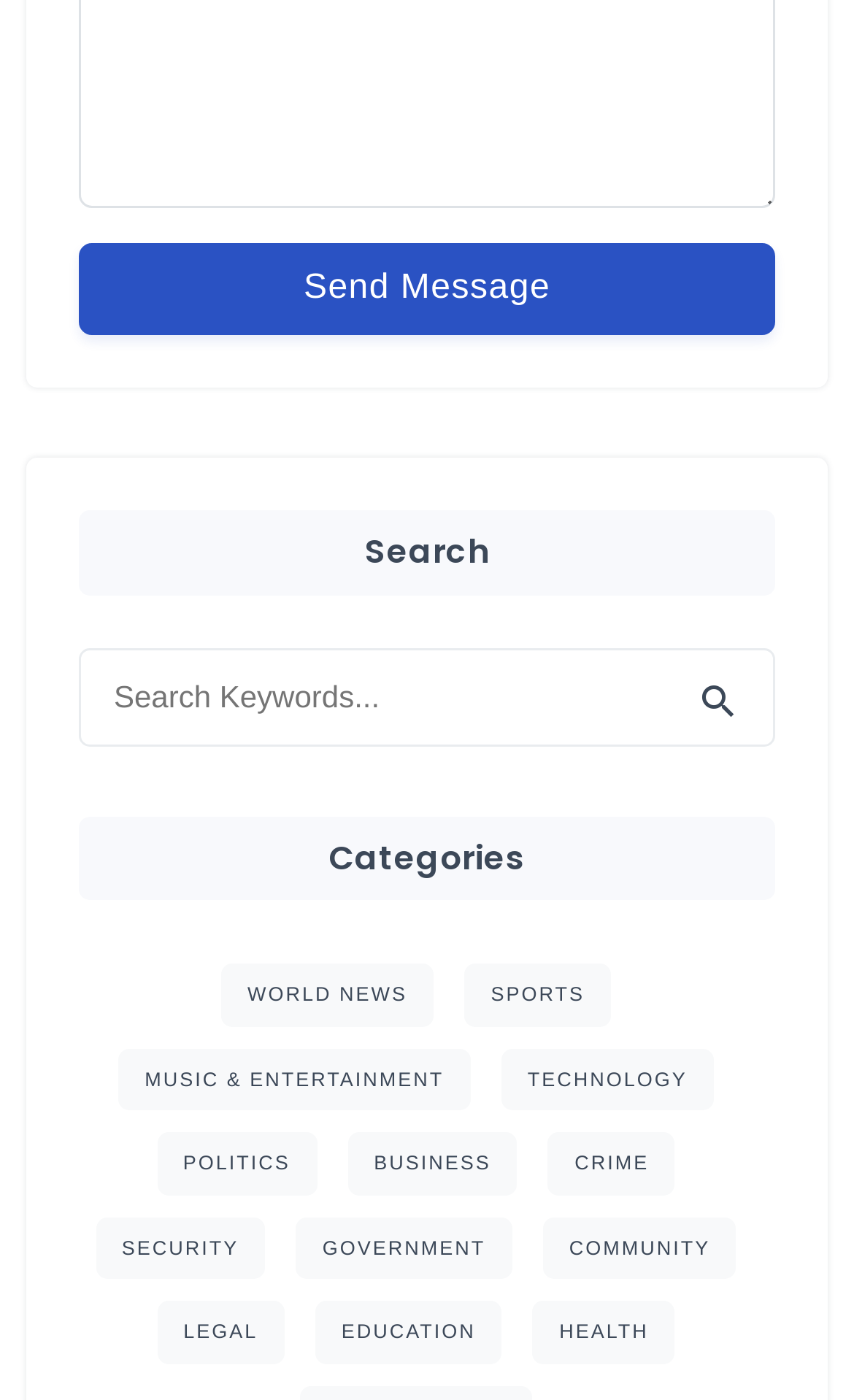How many categories are listed on the webpage?
Using the information from the image, give a concise answer in one word or a short phrase.

12